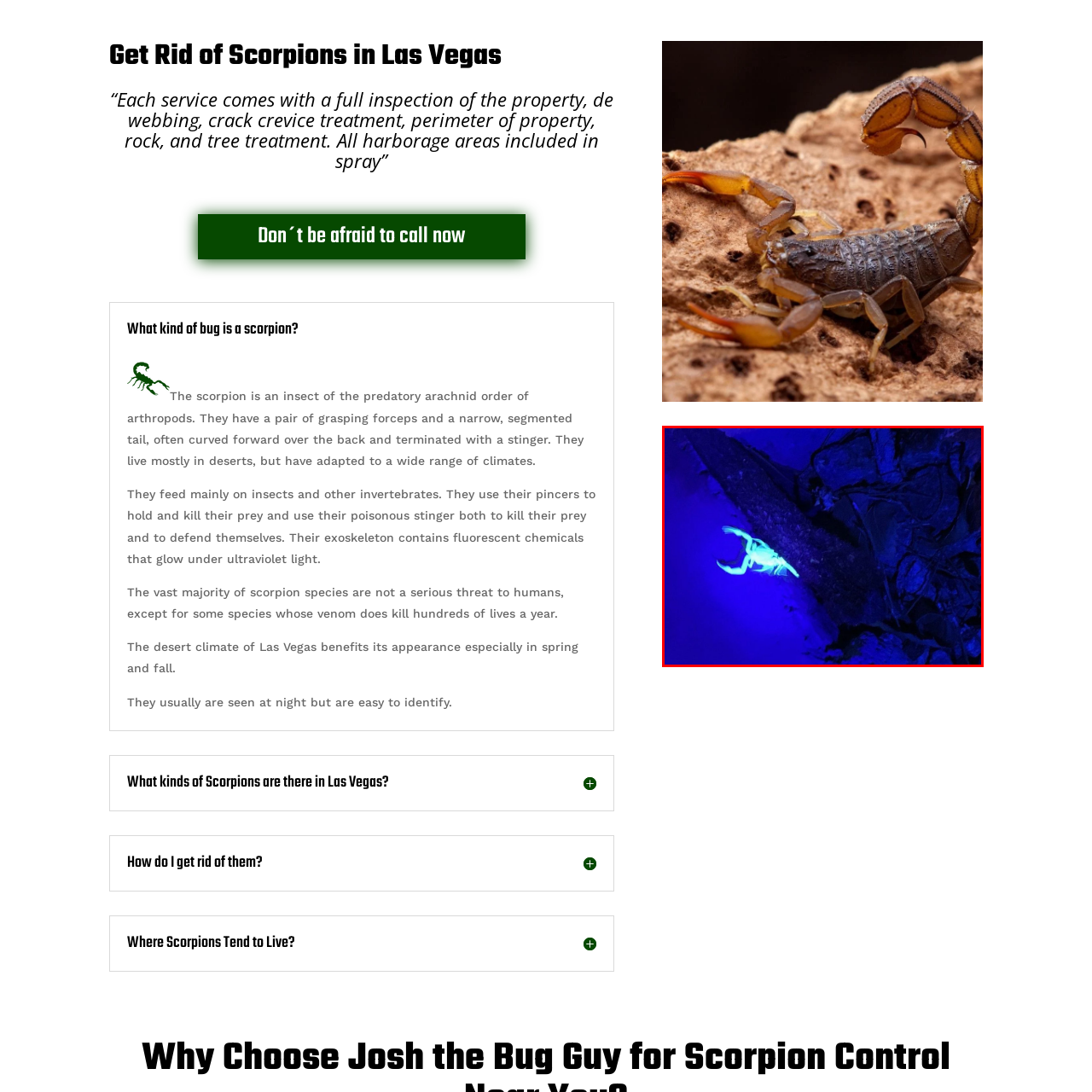Where are scorpions often found?
Look at the area highlighted by the red bounding box and answer the question in detail, drawing from the specifics shown in the image.

Scorpions are often found in the desert habitat of Las Vegas, where they have adapted to survive in their environment.